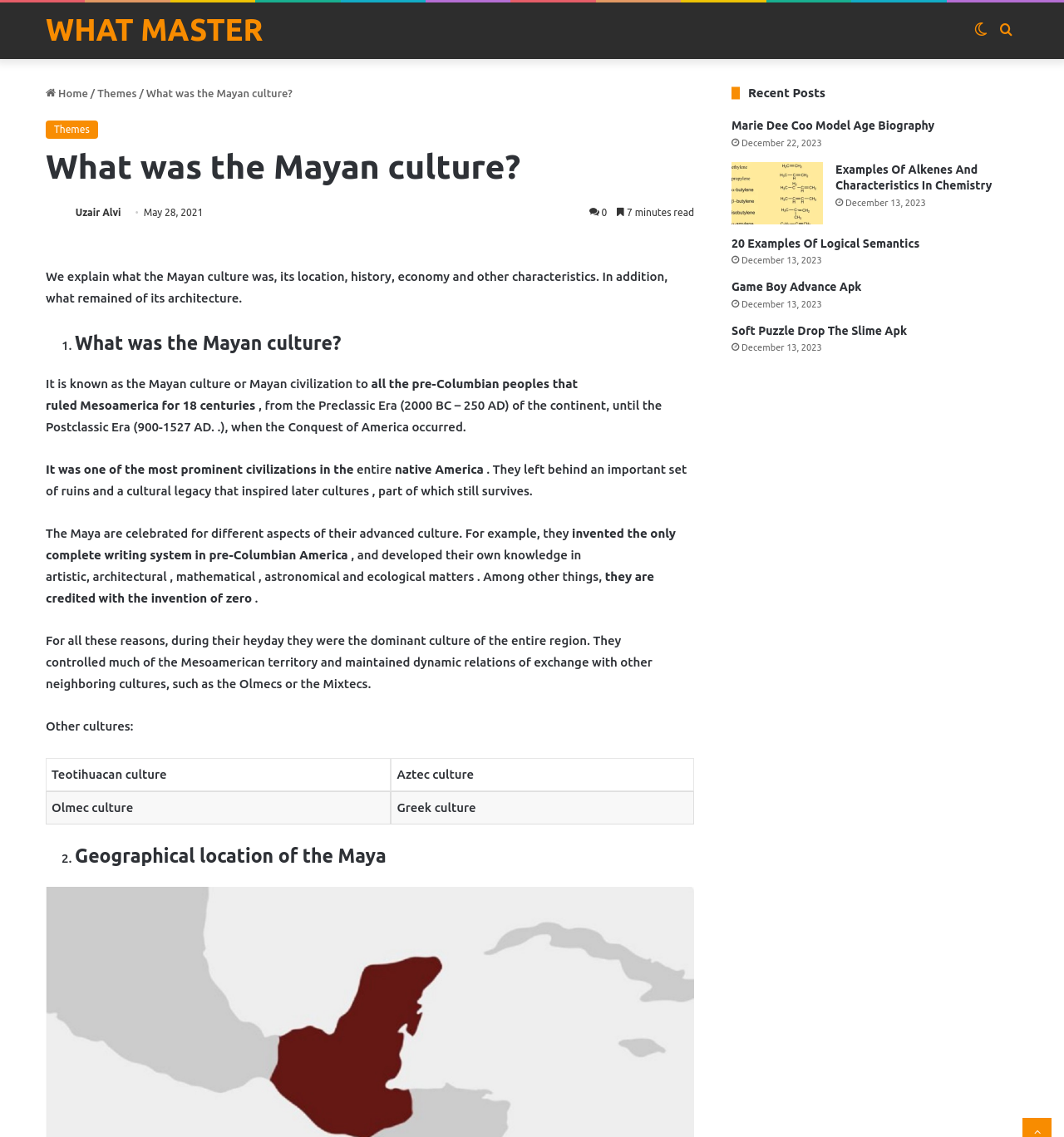Use a single word or phrase to answer the following:
What is credited to the Mayans?

invention of zero